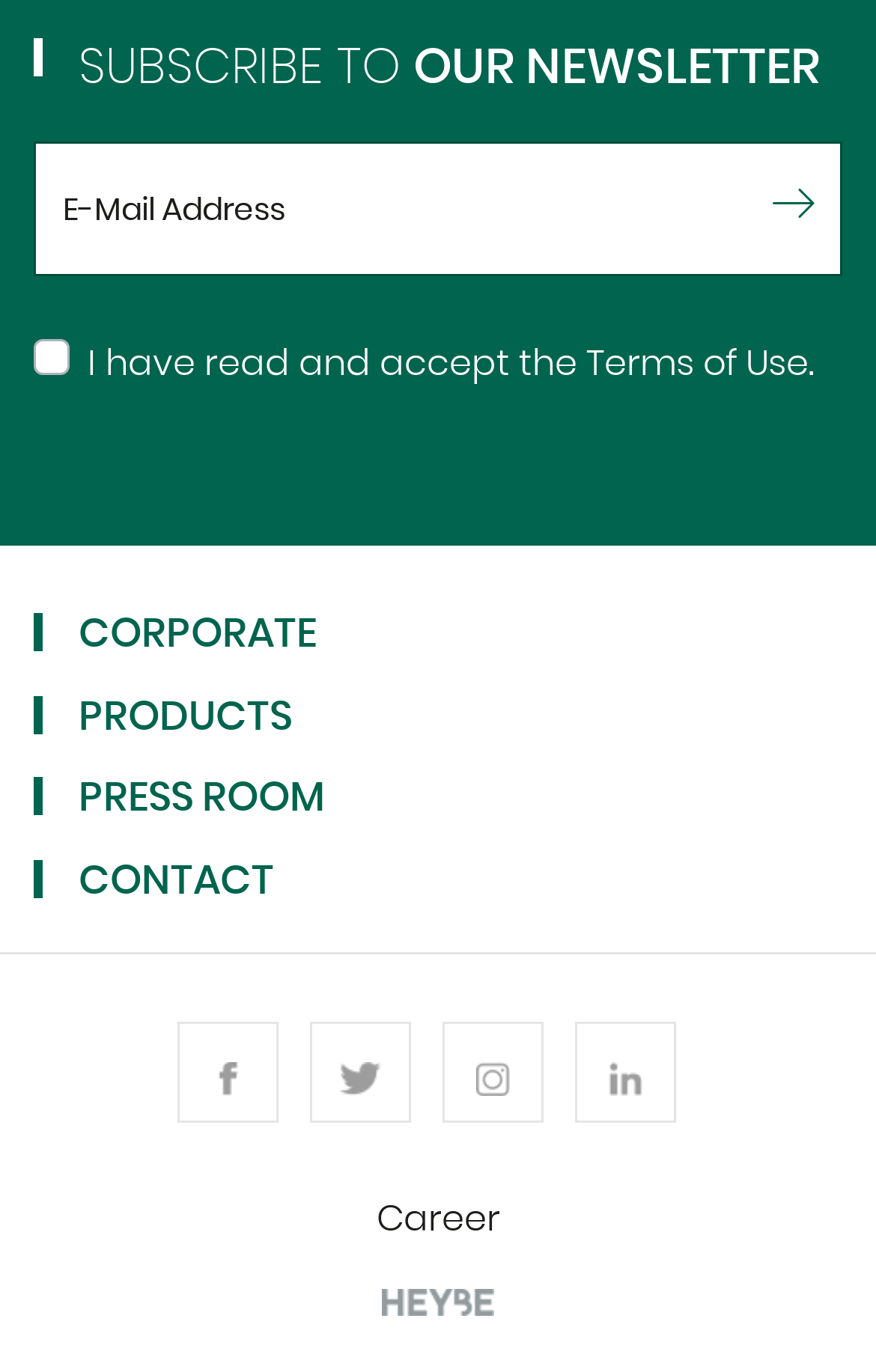Identify the bounding box coordinates for the UI element mentioned here: "title="Heybe Creative"". Provide the coordinates as four float values between 0 and 1, i.e., [left, top, right, bottom].

[0.436, 0.938, 0.564, 0.965]